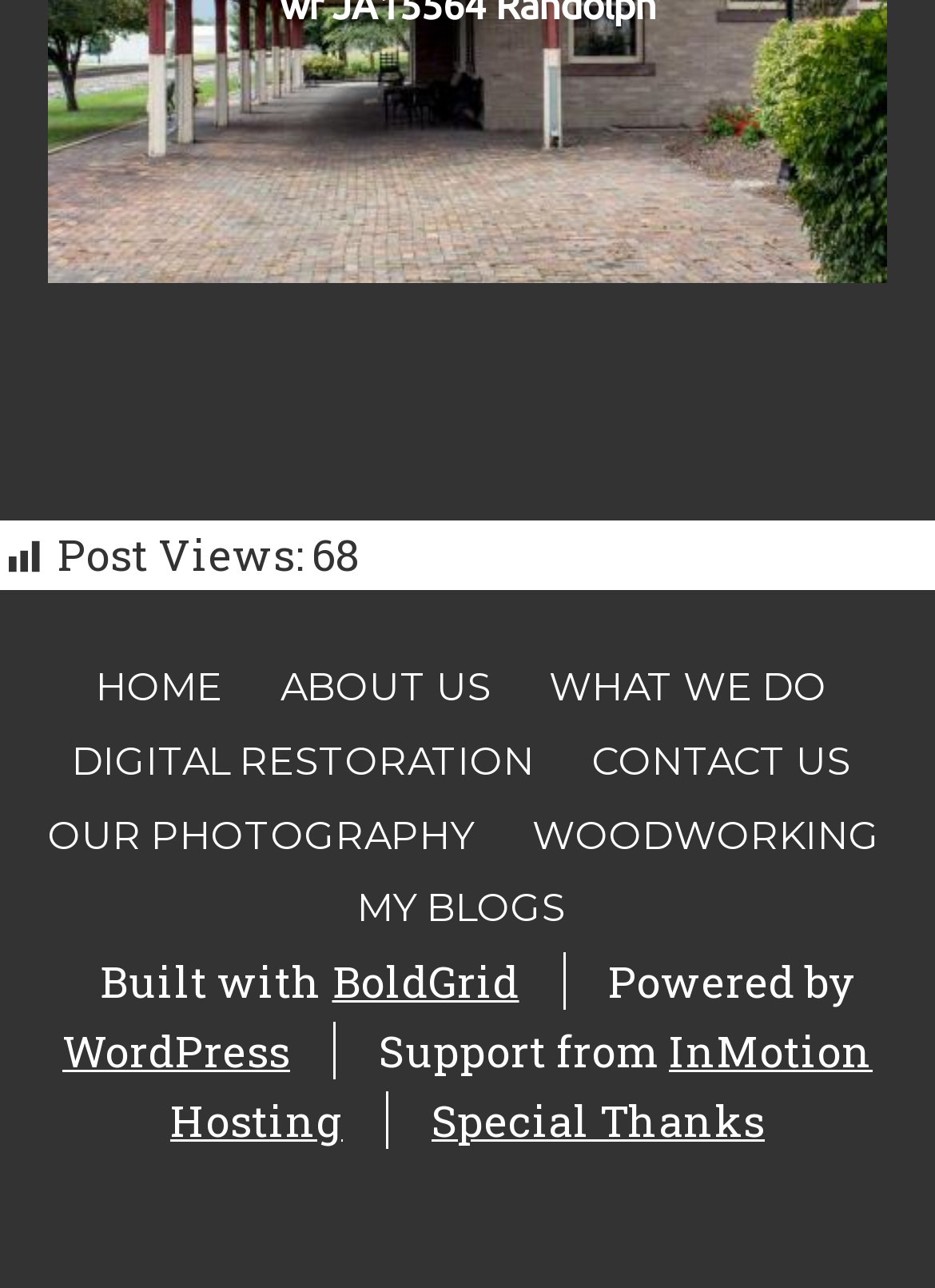Locate the bounding box coordinates of the element that should be clicked to execute the following instruction: "learn about the company".

[0.287, 0.507, 0.538, 0.561]